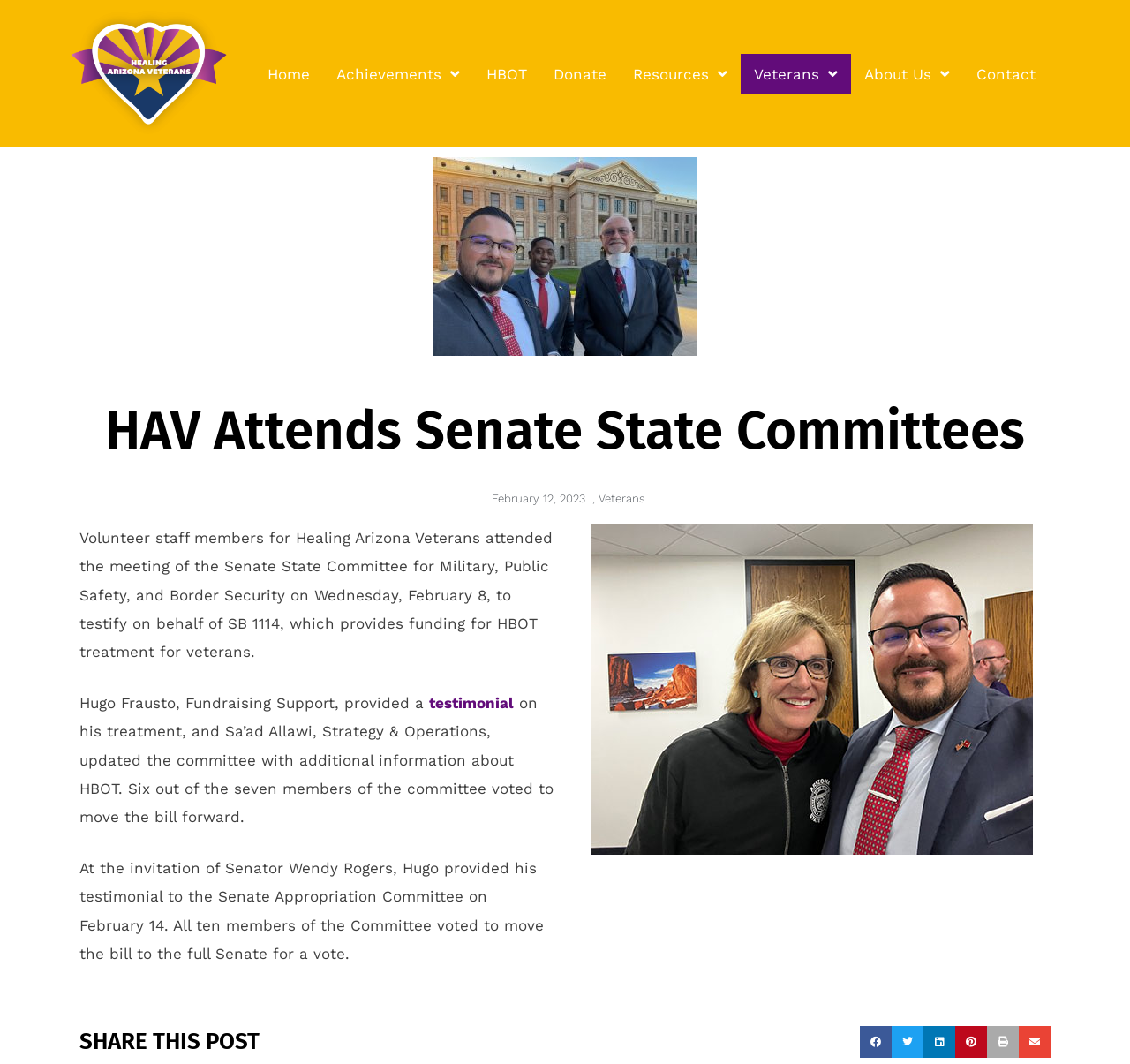Kindly determine the bounding box coordinates for the area that needs to be clicked to execute this instruction: "Click the Home link".

[0.225, 0.05, 0.286, 0.088]